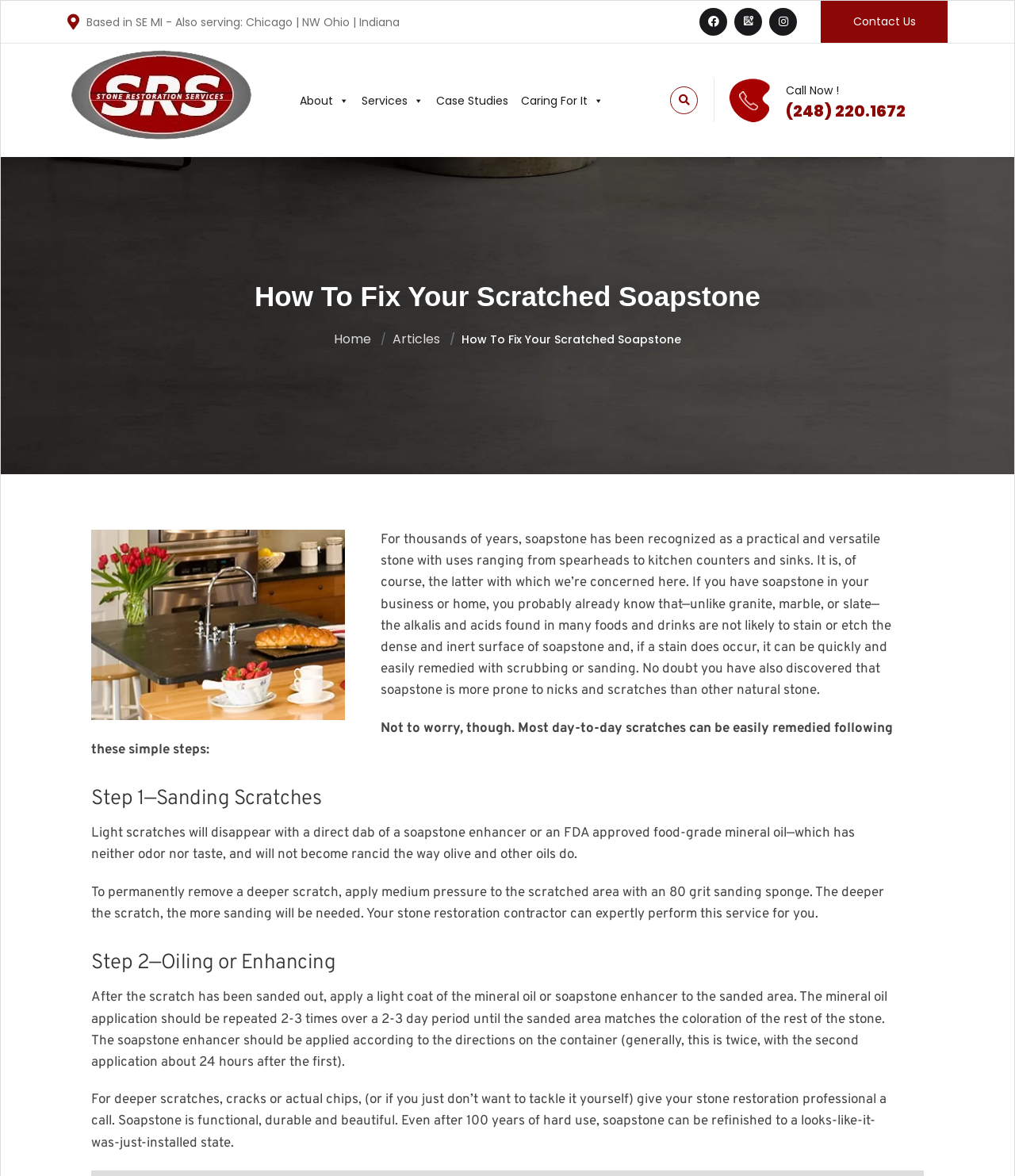Please specify the bounding box coordinates of the region to click in order to perform the following instruction: "Click the 'STONE RESTORATION SERVICES' link".

[0.066, 0.037, 0.253, 0.123]